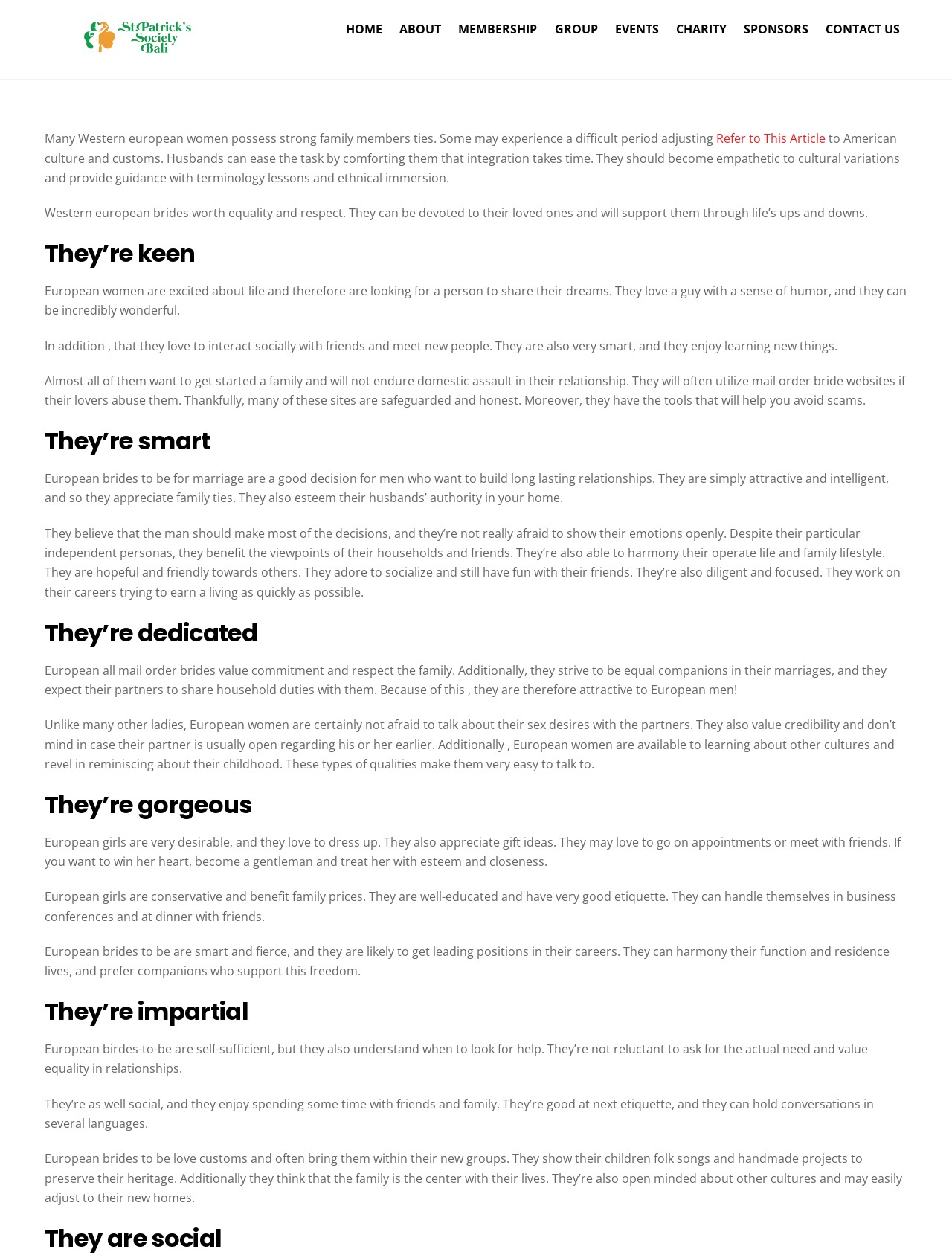Provide your answer in one word or a succinct phrase for the question: 
What is the importance of family in European culture?

Very important